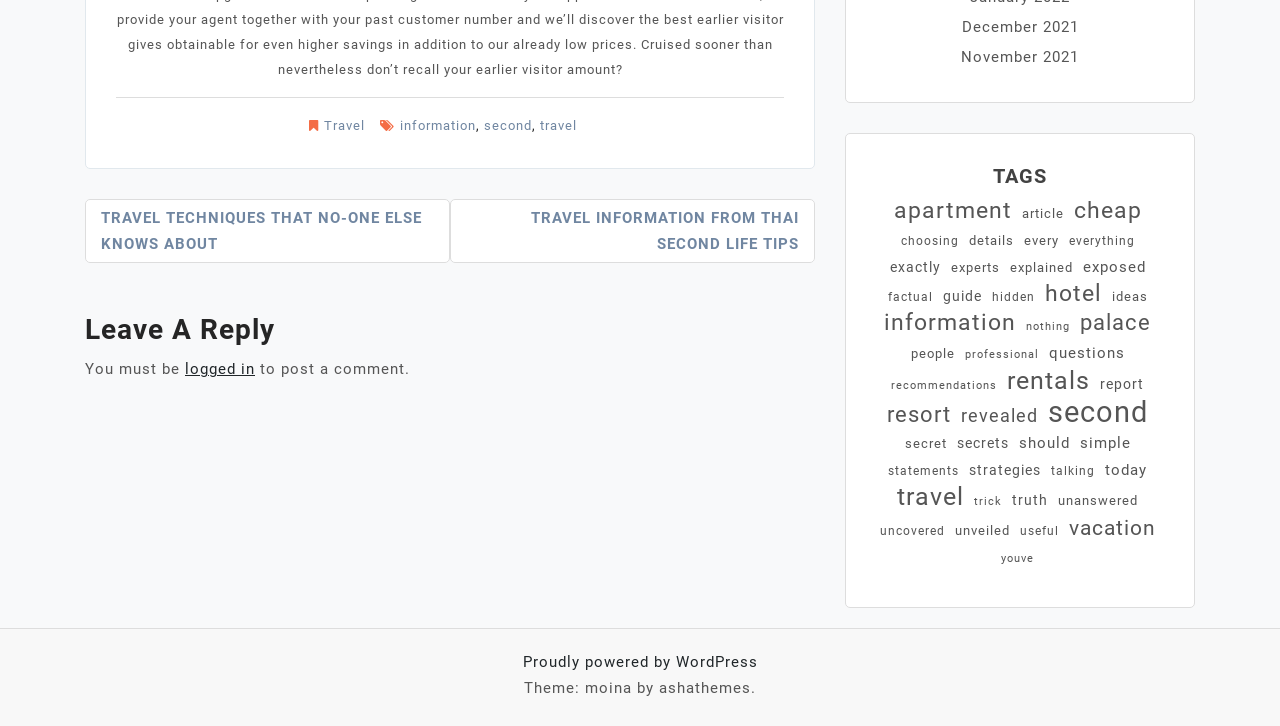Identify the bounding box coordinates of the element that should be clicked to fulfill this task: "Click on 'TAGS' heading". The coordinates should be provided as four float numbers between 0 and 1, i.e., [left, top, right, bottom].

[0.684, 0.226, 0.909, 0.259]